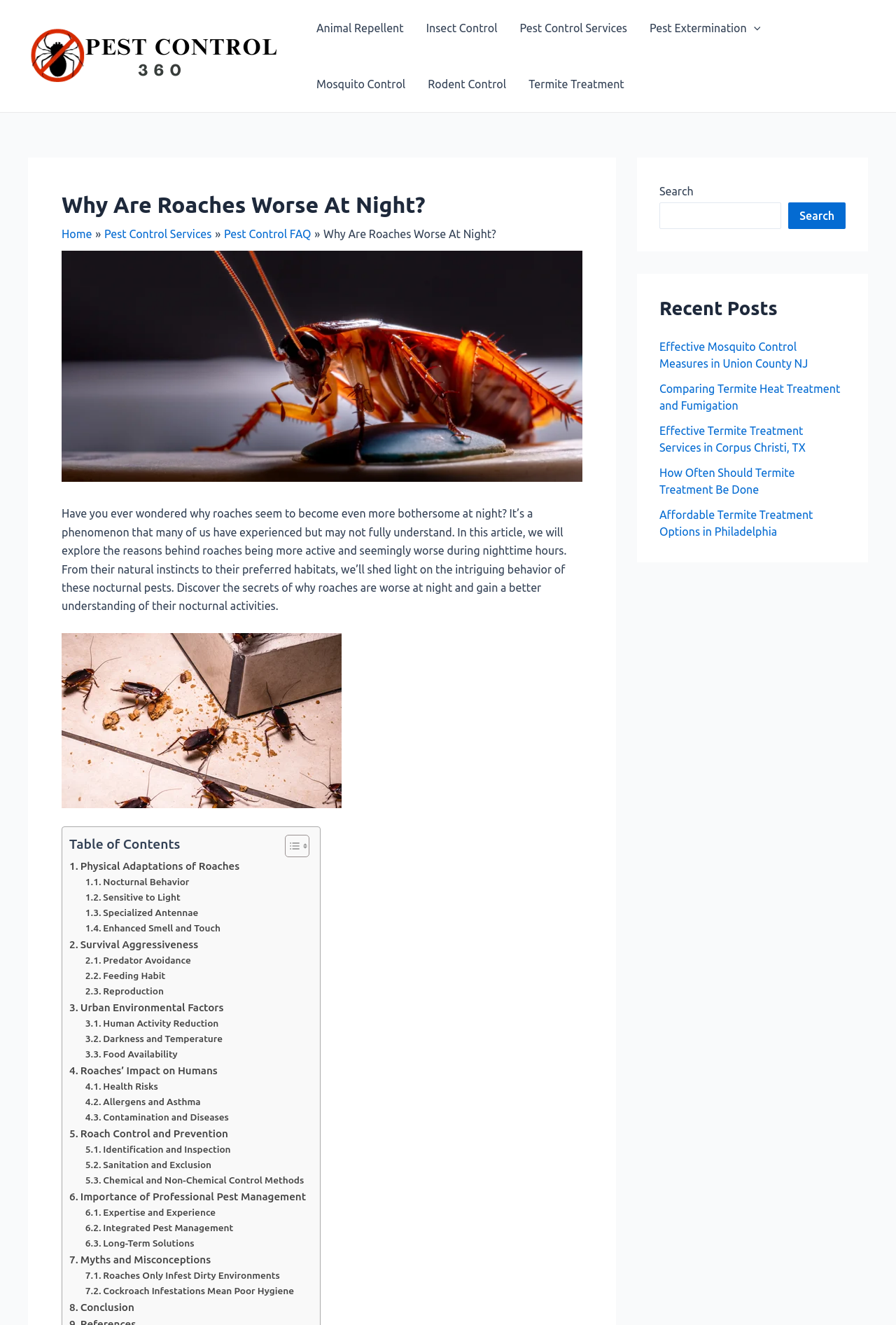Provide your answer in a single word or phrase: 
What is the main topic of this webpage?

Roaches at night